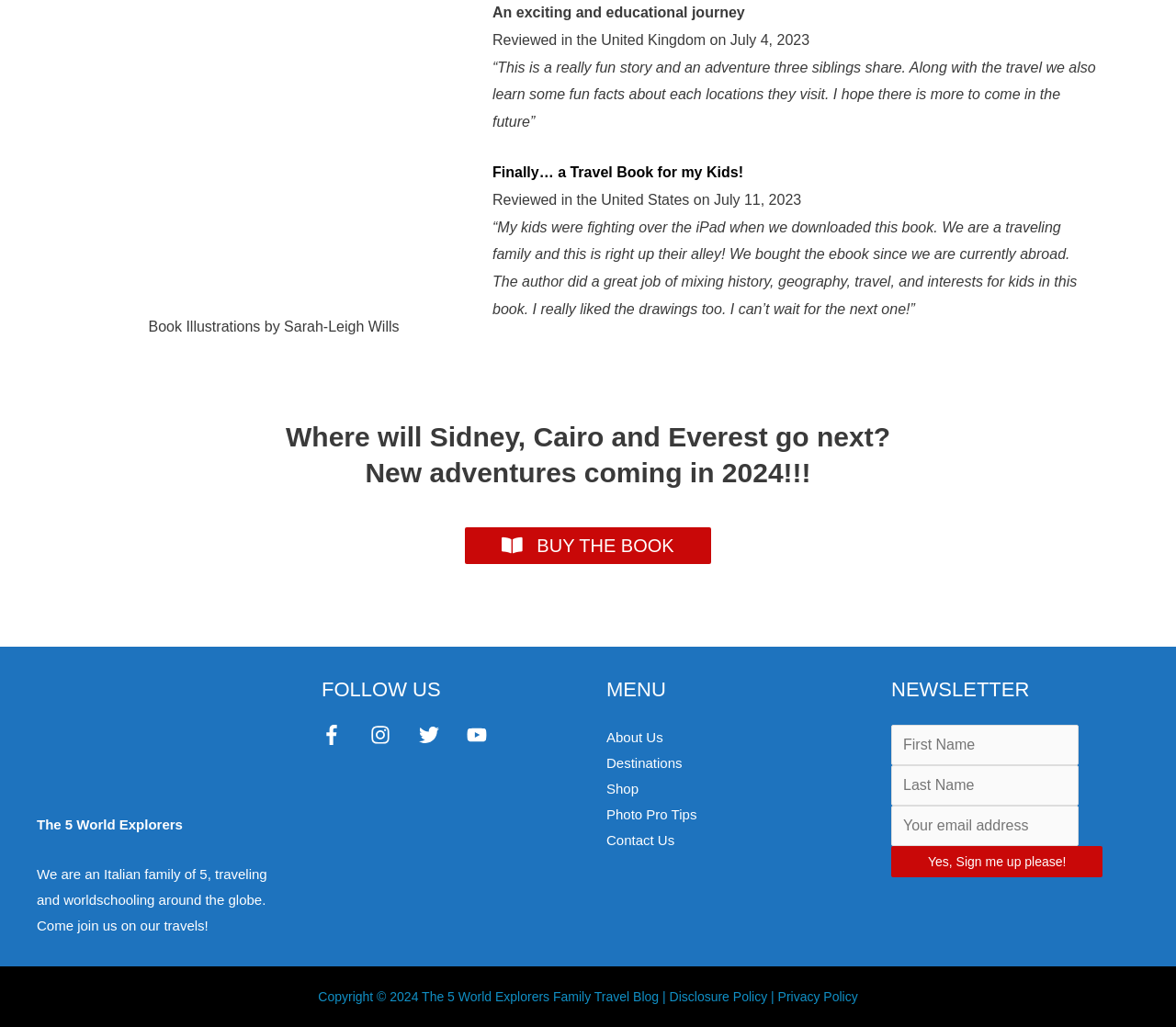What is the purpose of the 'NEWSLETTER' section? Analyze the screenshot and reply with just one word or a short phrase.

To sign up for newsletter